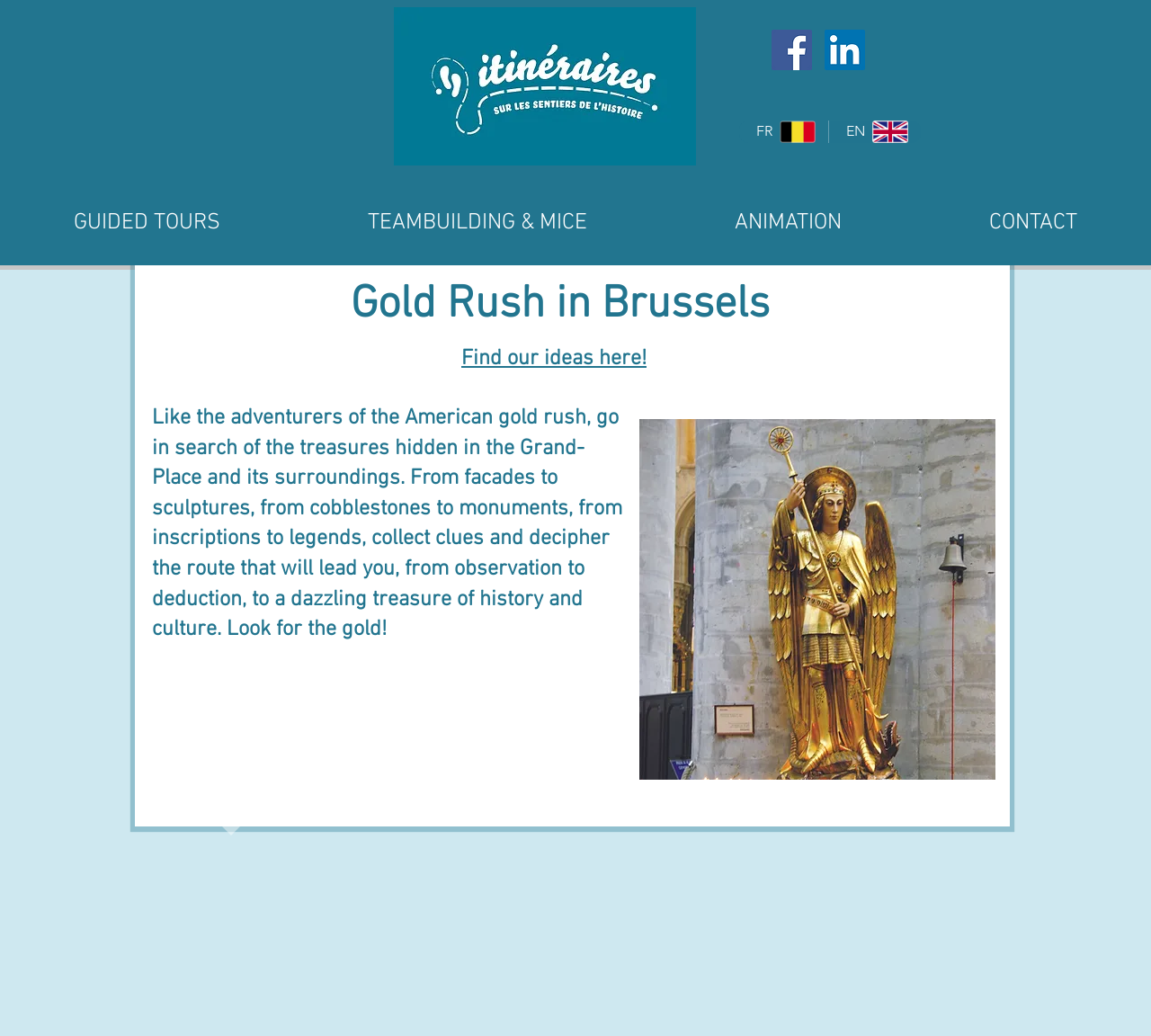Examine the image carefully and respond to the question with a detailed answer: 
What is the default language selected?

I looked at the language selector section and saw that the English button is selected, indicated by the 'EN' text next to the English flag icon.